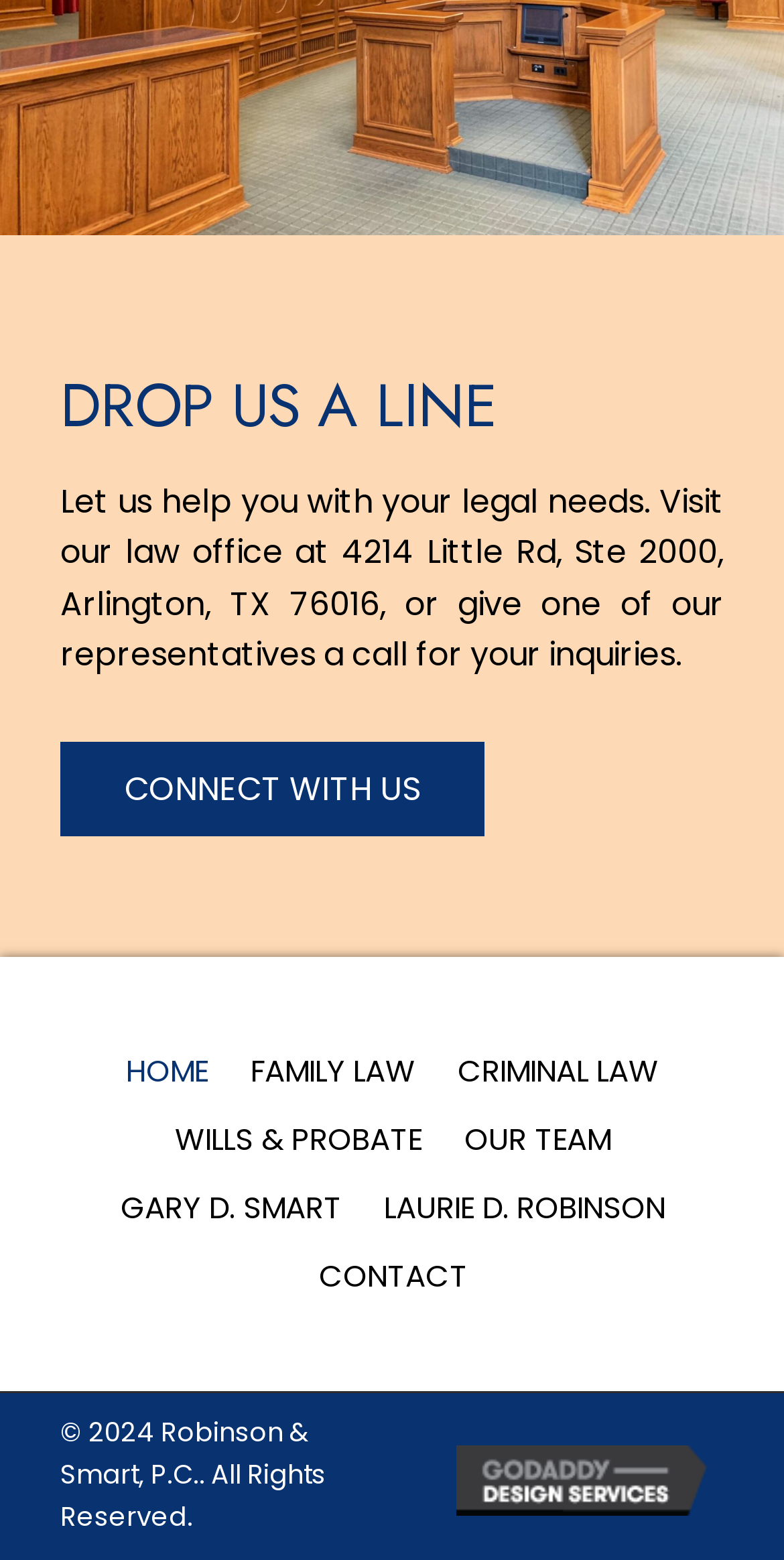Determine the bounding box coordinates for the region that must be clicked to execute the following instruction: "visit the email link".

None